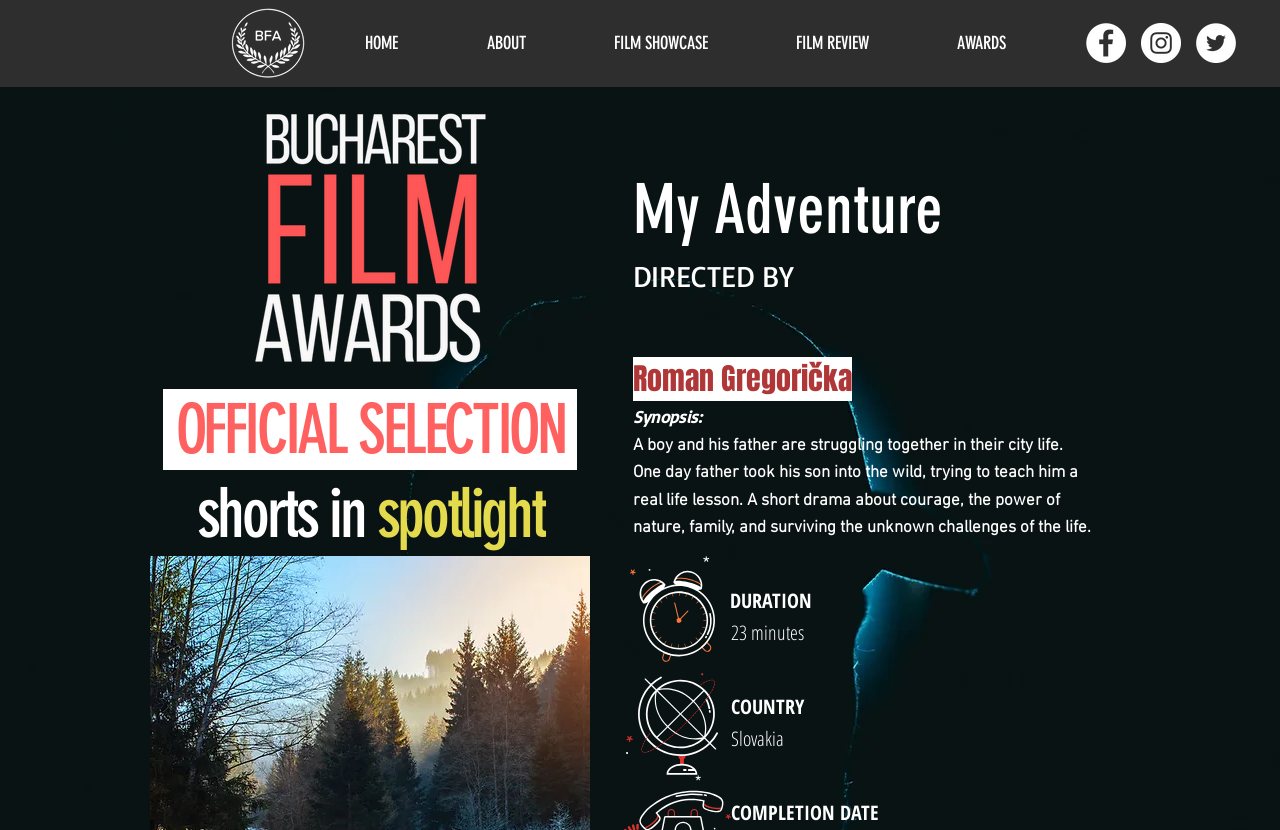From the given element description: "FILM SHOWCASE", find the bounding box for the UI element. Provide the coordinates as four float numbers between 0 and 1, in the order [left, top, right, bottom].

[0.445, 0.037, 0.588, 0.066]